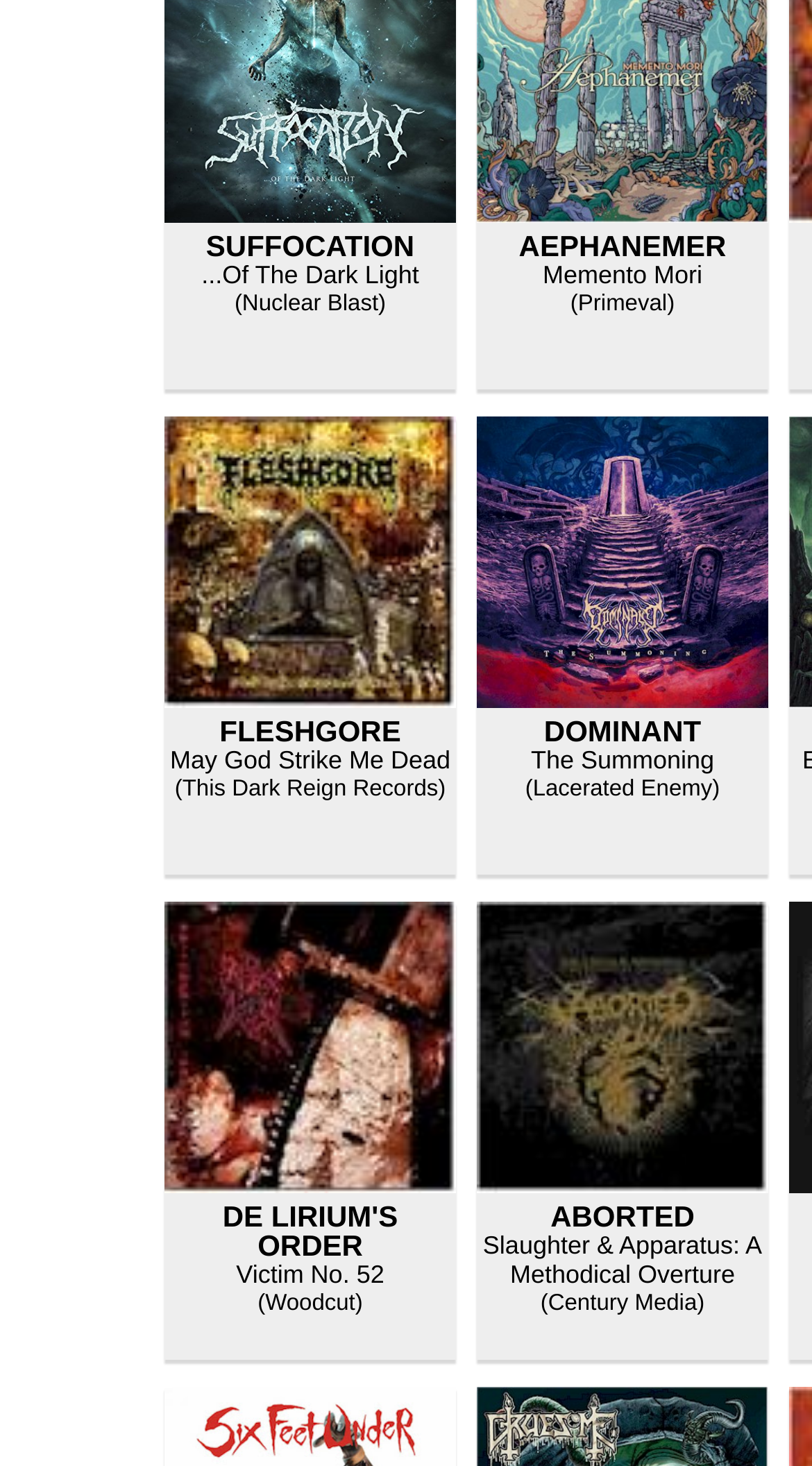How many bands are listed on this webpage?
Please give a detailed and elaborate answer to the question.

I counted the number of band names listed on the webpage, which are SUFFOCATION, AEPHANEMER, FLESHGORE, DOMINANT, DE LIRIUM'S ORDER, ABORTED. Each band has a corresponding album title and record label listed below it.